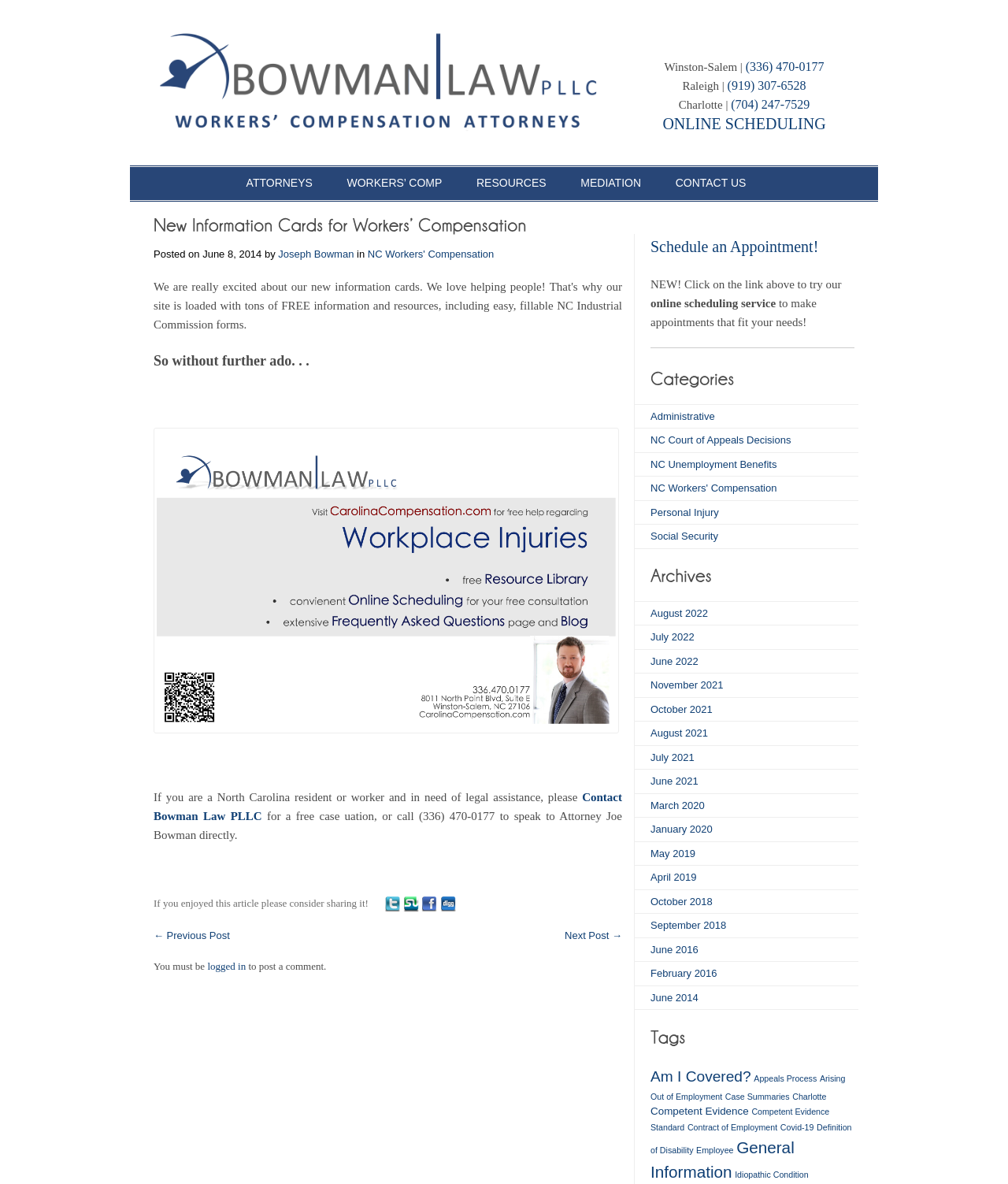How many office locations are listed?
Using the screenshot, give a one-word or short phrase answer.

3